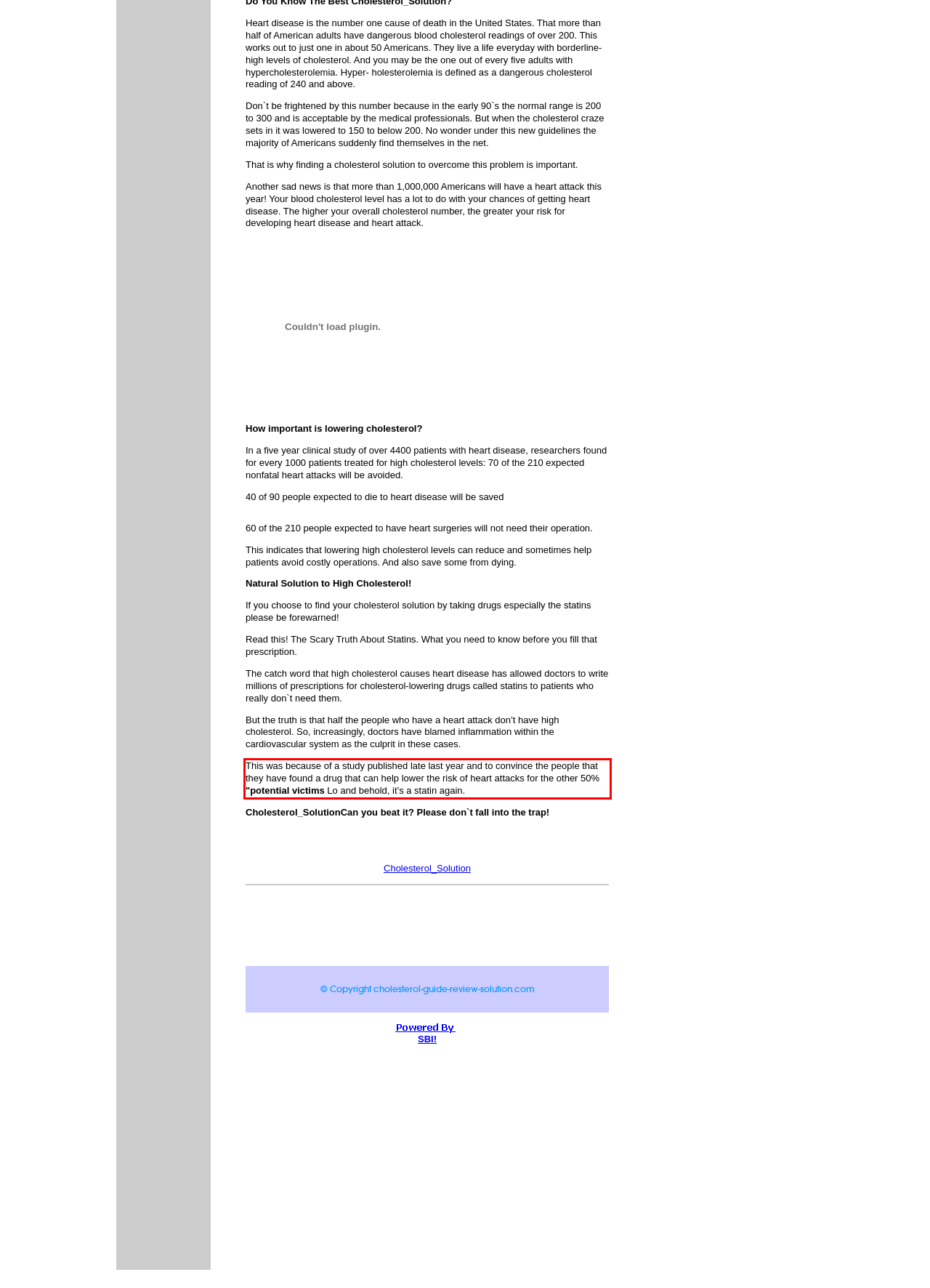Extract and provide the text found inside the red rectangle in the screenshot of the webpage.

This was because of a study published late last year and to convince the people that they have found a drug that can help lower the risk of heart attacks for the other 50% "potential victims Lo and behold, it’s a statin again.